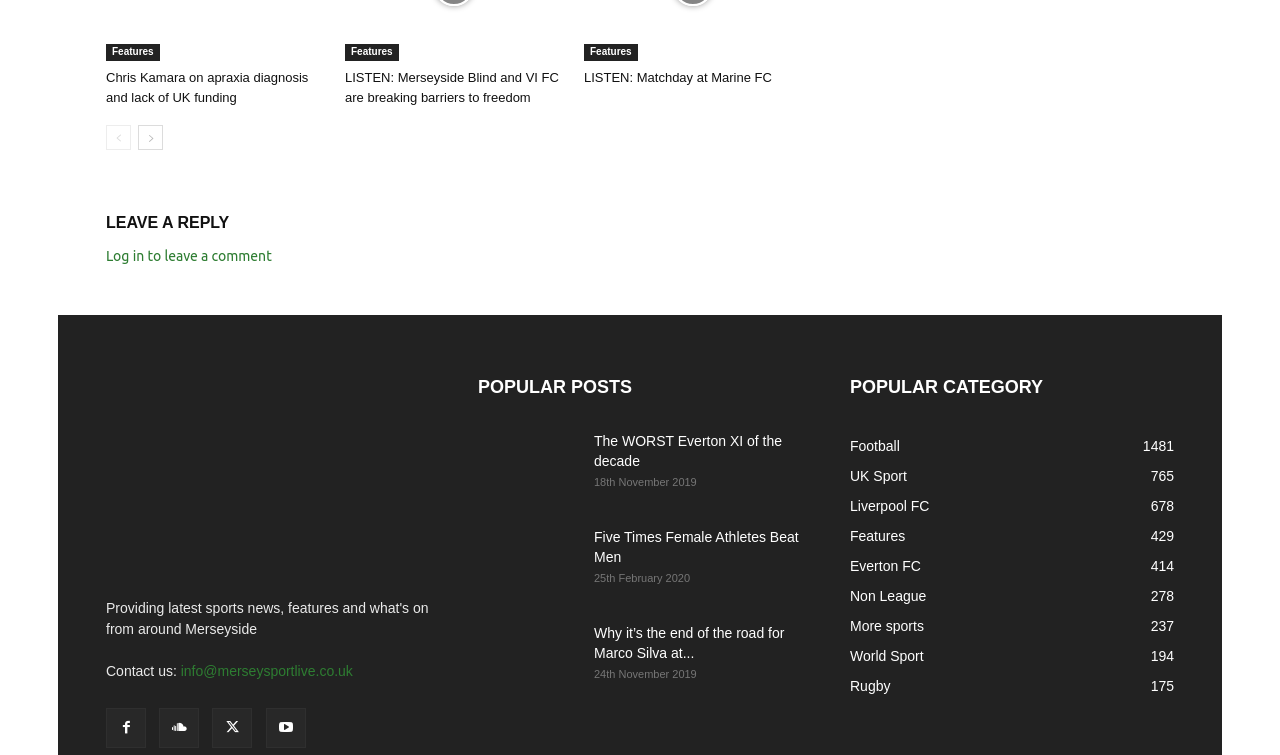Please provide a detailed answer to the question below based on the screenshot: 
How many popular posts are listed on the page?

I counted the number of links under the 'POPULAR POSTS' heading, which are 'The WORST Everton XI of the decade', 'Five Times Female Athletes Beat Men', and 'Why it’s the end of the road for Marco Silva at...'. There are three links in total.